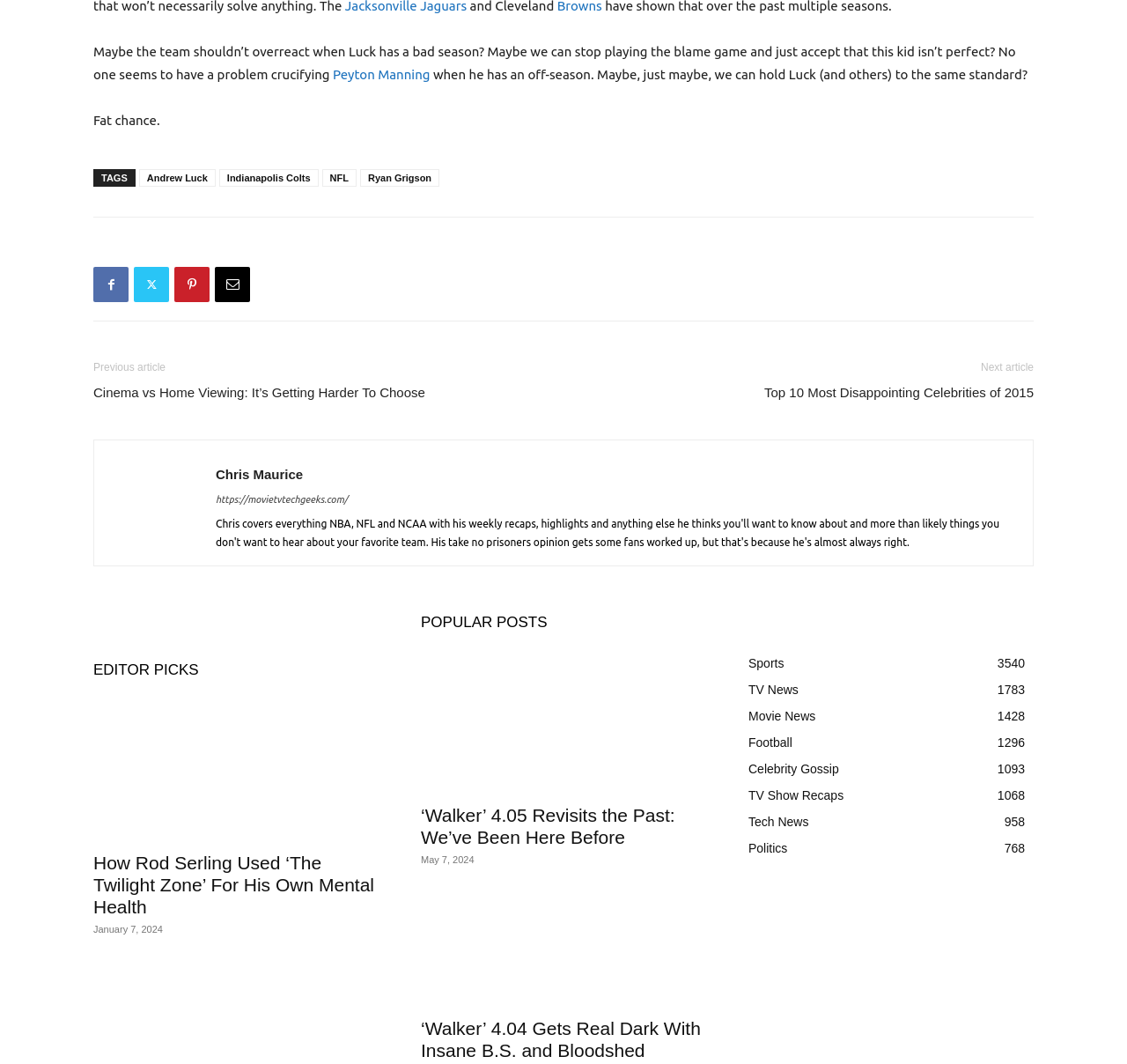Could you highlight the region that needs to be clicked to execute the instruction: "Click on the link 'How Rod Serling Used ‘The Twilight Zone’ For His Own Mental Health'"?

[0.083, 0.656, 0.336, 0.79]